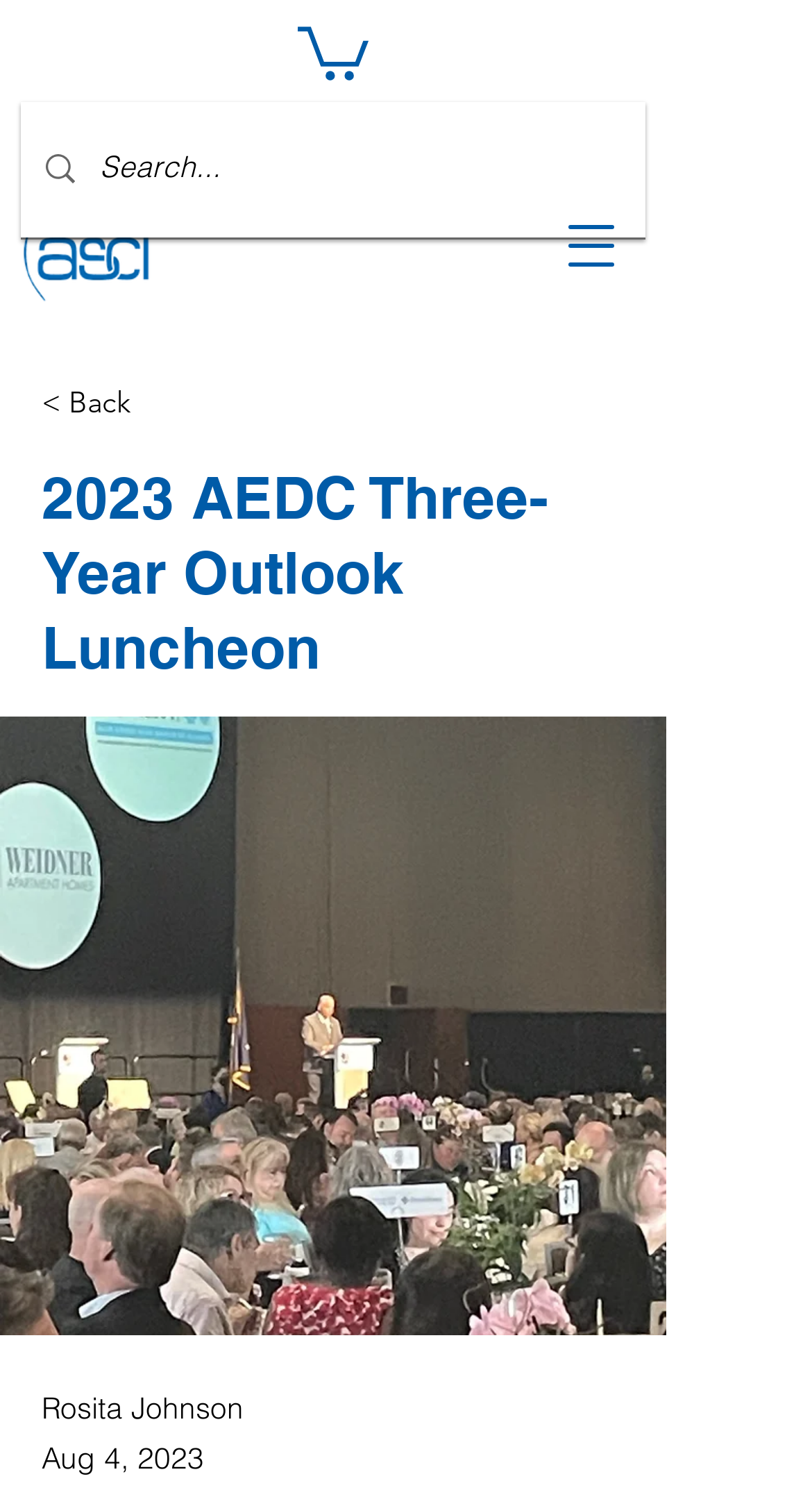What is the purpose of the search box?
Analyze the image and provide a thorough answer to the question.

I found a search box with a placeholder text 'Search...' and a magnifying glass icon. This is a common design pattern for search functionality. Therefore, I assume that the purpose of this search box is to allow users to search the website.